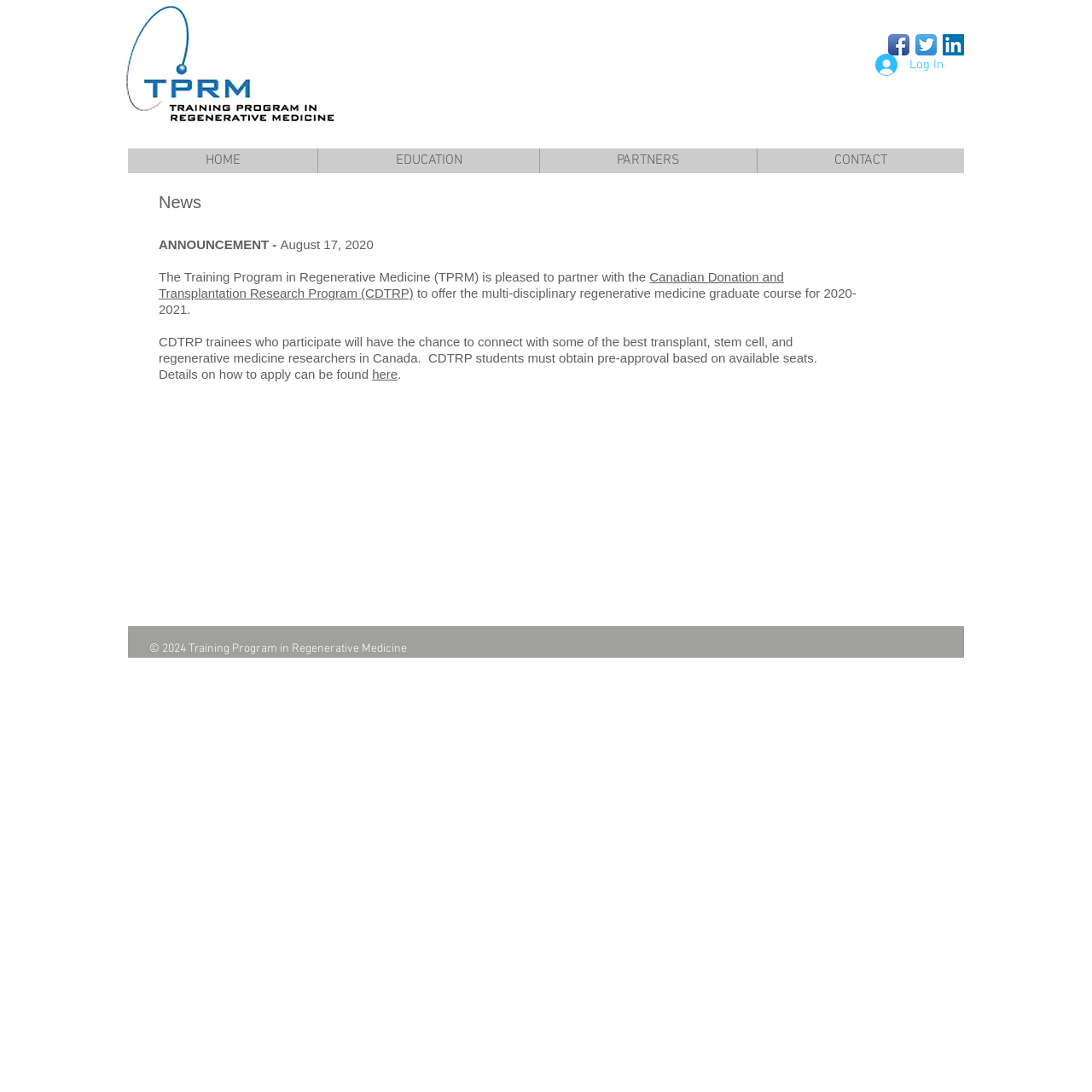Using the element description: "Deutsch", determine the bounding box coordinates for the specified UI element. The coordinates should be four float numbers between 0 and 1, [left, top, right, bottom].

None